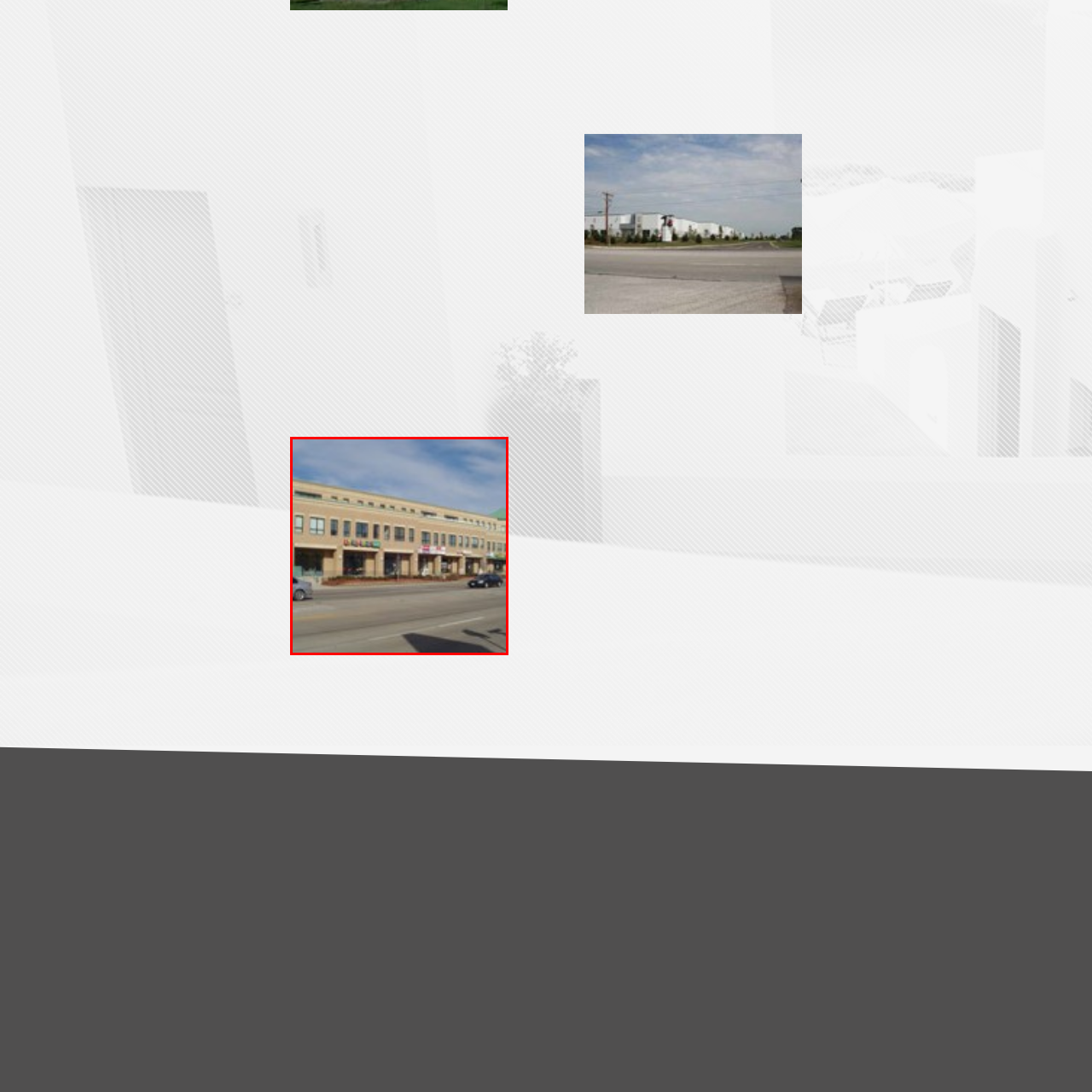What is the weather like in the scene?
Analyze the image highlighted by the red bounding box and give a detailed response to the question using the information from the image.

The sky above is described as partly cloudy, which suggests that the day is bright, but not completely sunny.